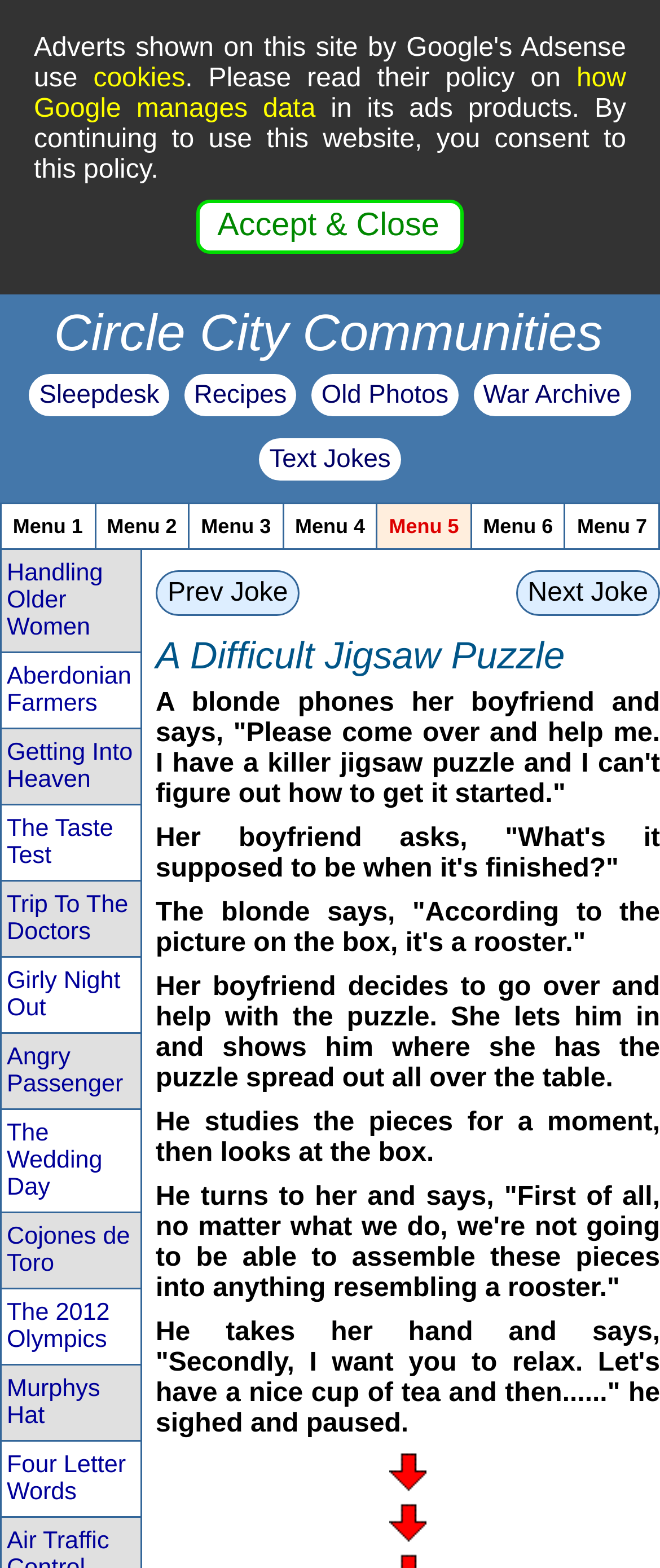Respond to the question below with a single word or phrase:
How many links are there in the table?

14